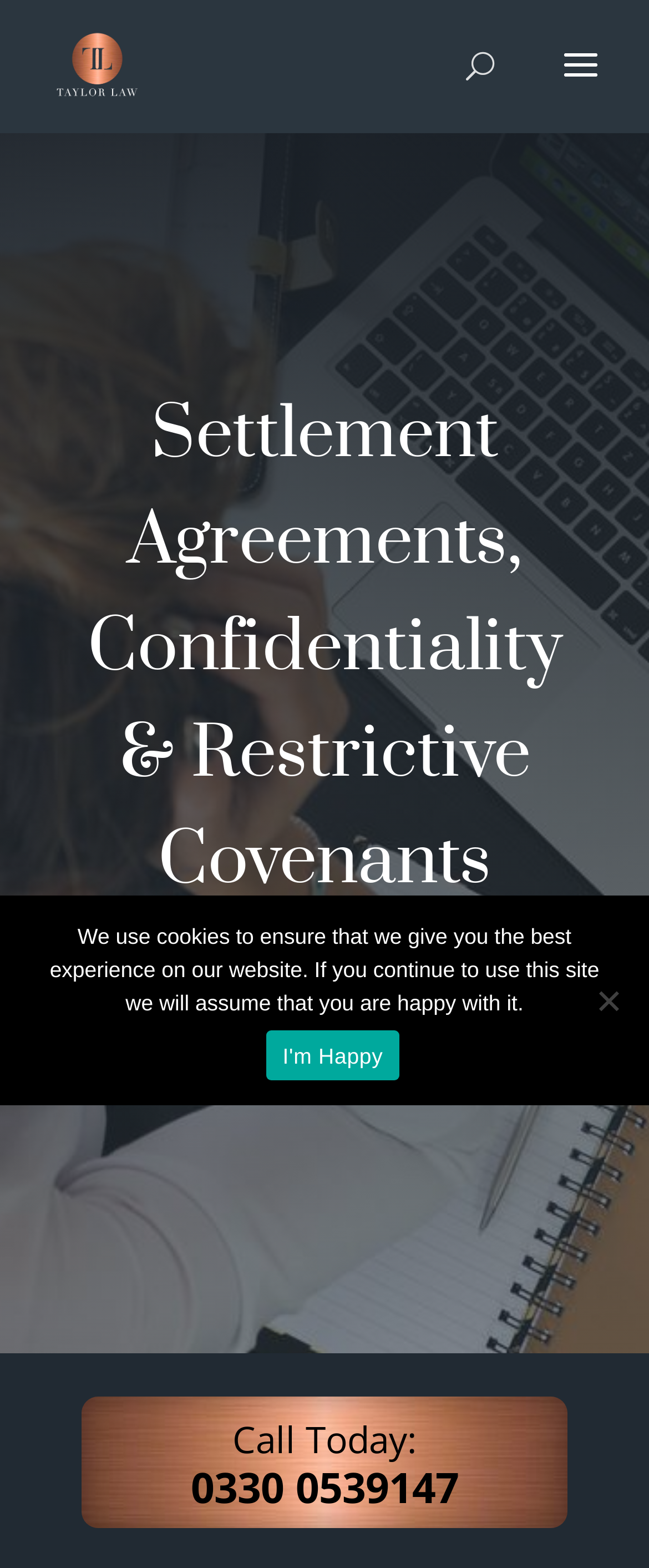Based on the provided description, "Privacy Policy", find the bounding box of the corresponding UI element in the screenshot.

None